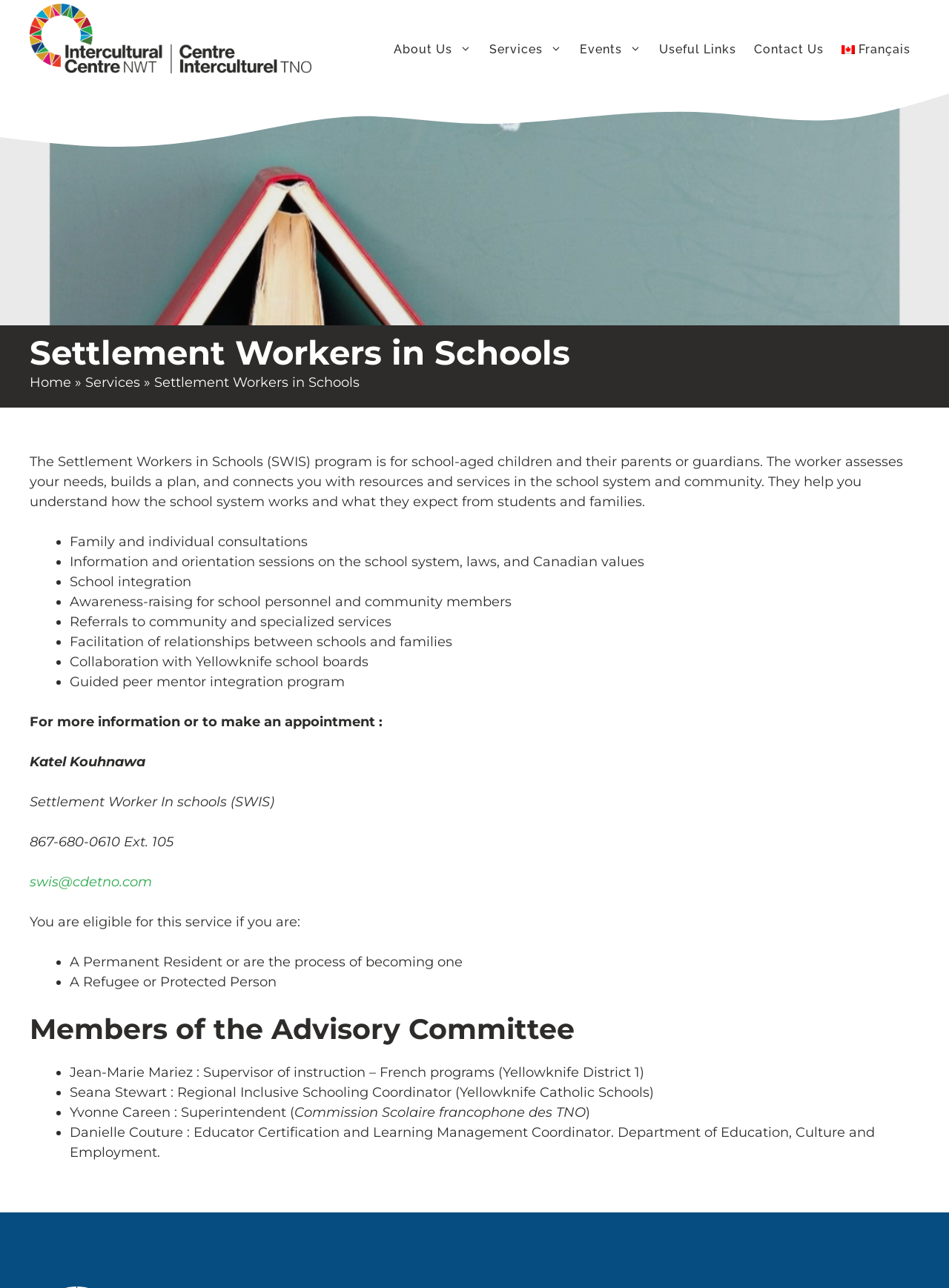Select the bounding box coordinates of the element I need to click to carry out the following instruction: "View 'About Us' page".

None